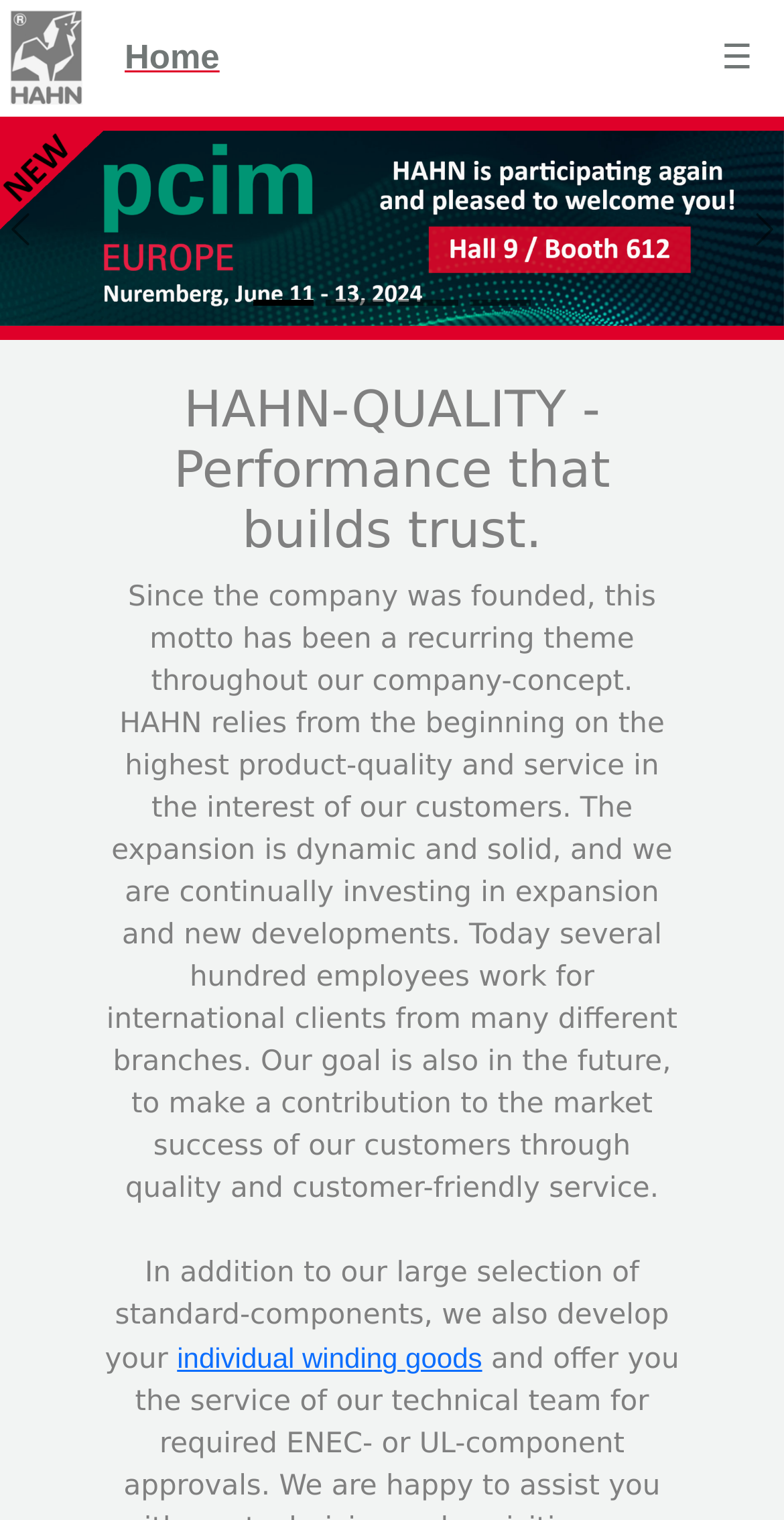What type of goods can be developed?
Refer to the image and answer the question using a single word or phrase.

Individual winding goods